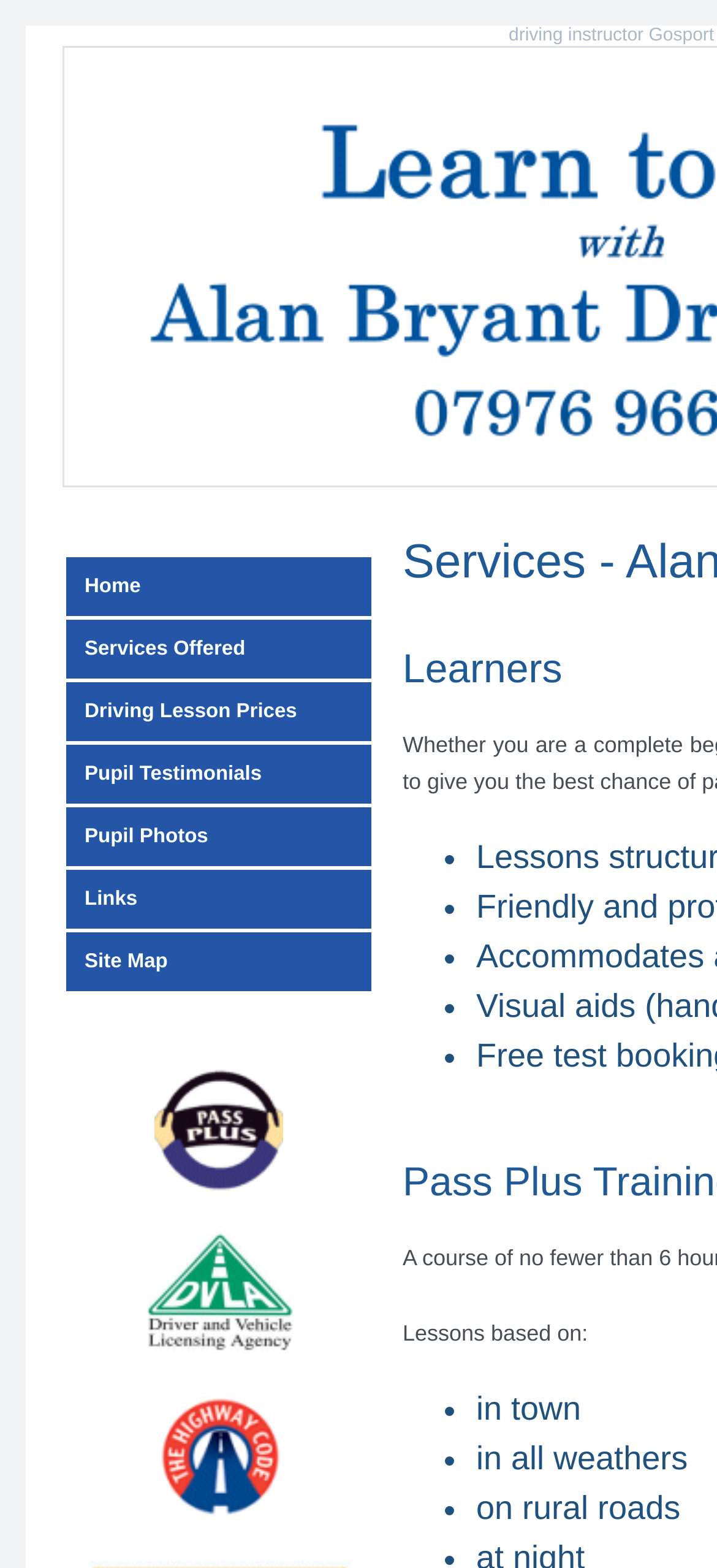What is the topic of the lessons mentioned on the webpage?
Using the information presented in the image, please offer a detailed response to the question.

I looked at the content of the webpage and found that the lessons mentioned are related to driving, specifically driving lessons in Gosport Hampshire.